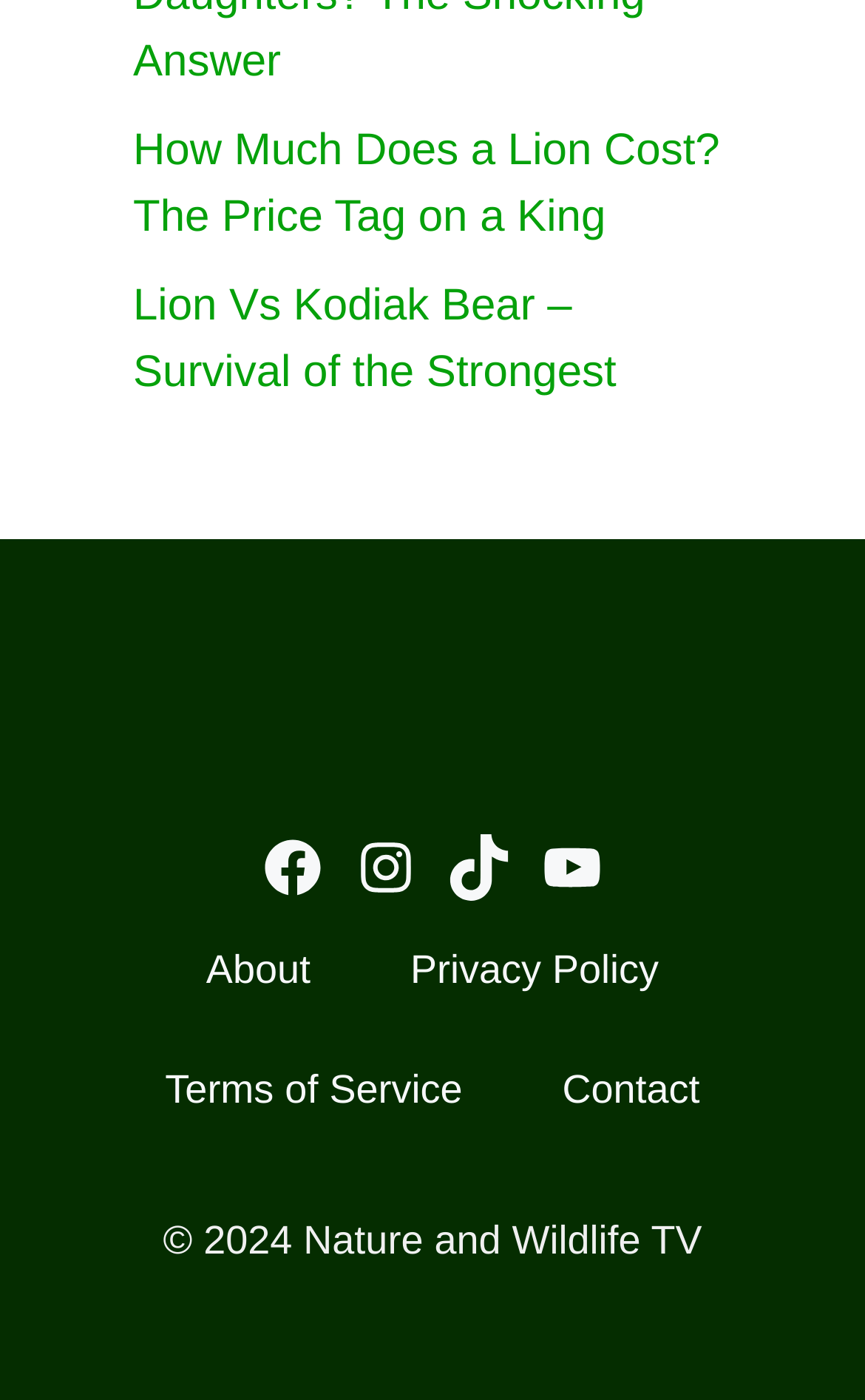Using the webpage screenshot, locate the HTML element that fits the following description and provide its bounding box: "Privacy Policy".

[0.428, 0.658, 0.808, 0.73]